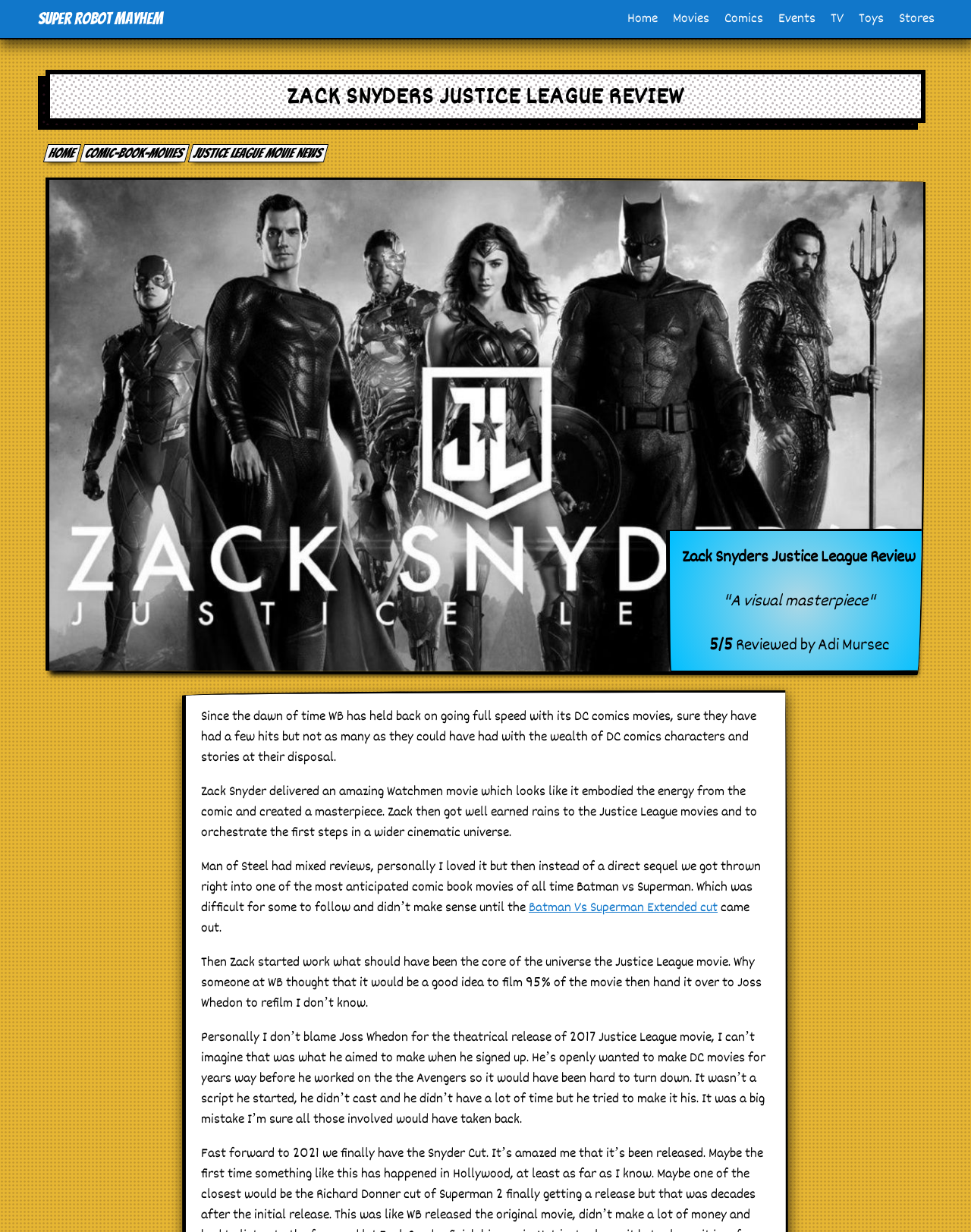Determine the bounding box coordinates of the element that should be clicked to execute the following command: "Click on the 'Movies' link".

[0.687, 0.002, 0.737, 0.027]